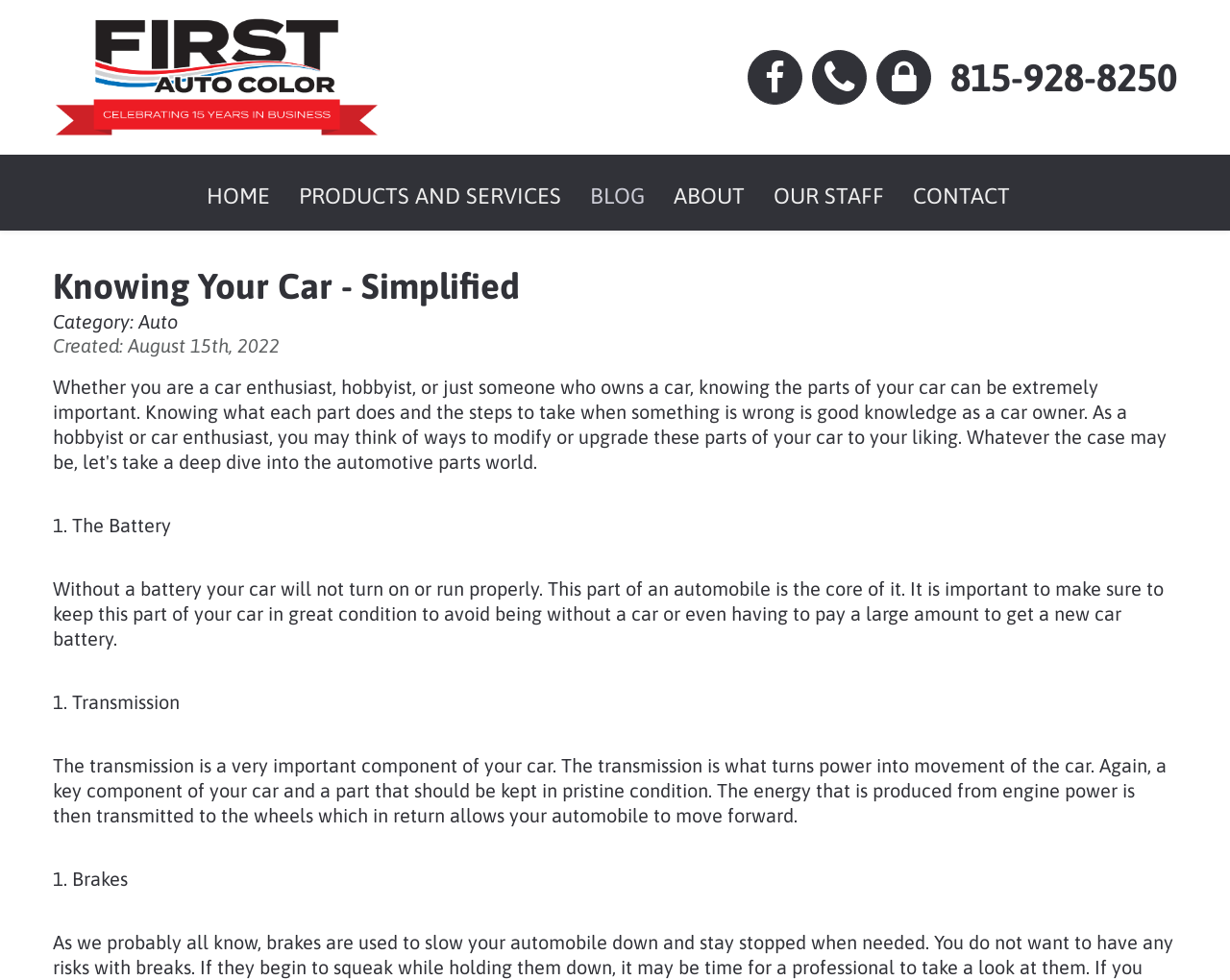Using the provided element description: "Our Staff", determine the bounding box coordinates of the corresponding UI element in the screenshot.

[0.617, 0.158, 0.73, 0.235]